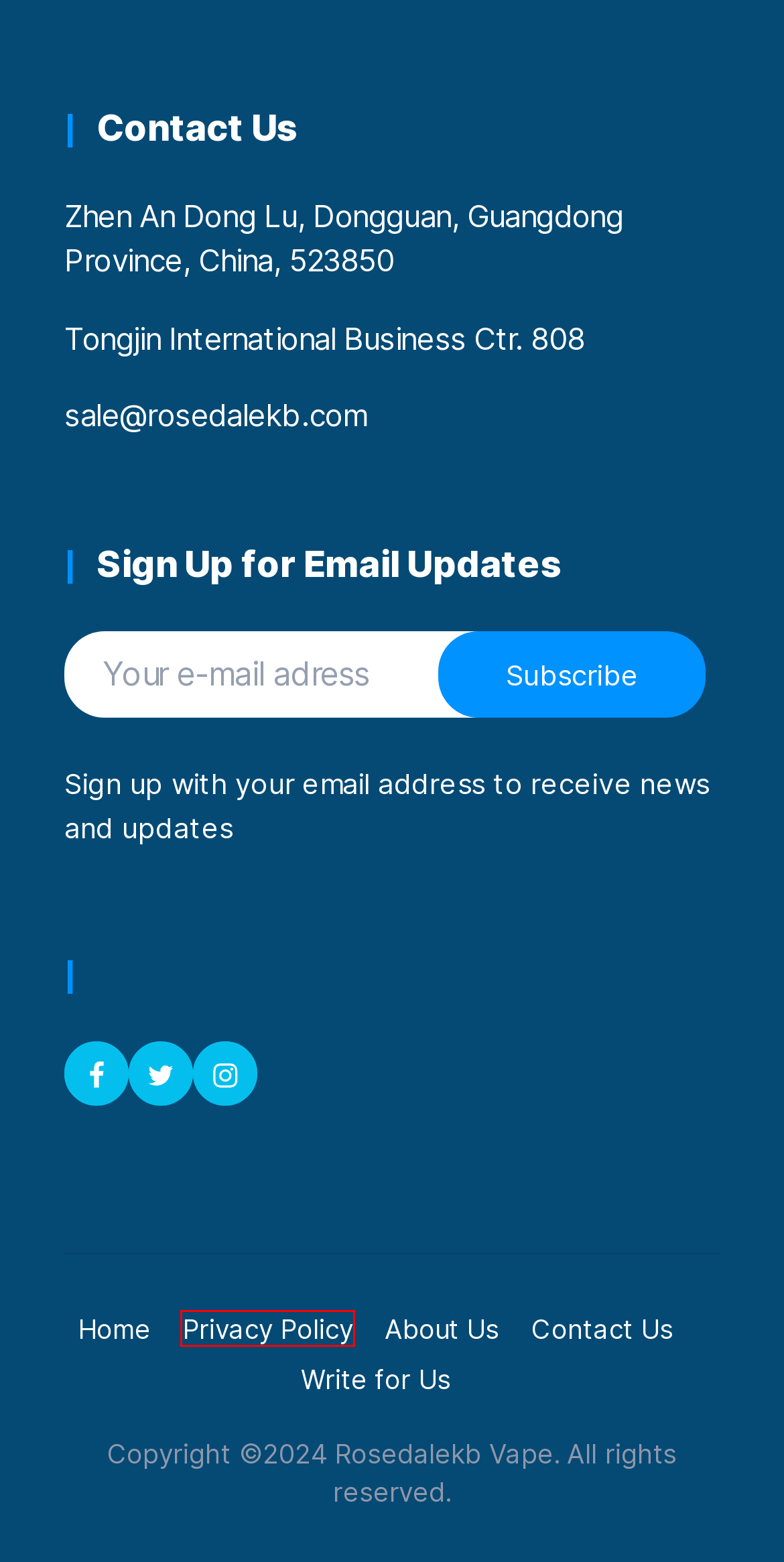You have a screenshot of a webpage with a red bounding box highlighting a UI element. Your task is to select the best webpage description that corresponds to the new webpage after clicking the element. Here are the descriptions:
A. About Us
B. Best Horizon SV15000 Disposable Vape Flavors
C. Is a vape plastic or metal?
D. Blog Archives - Rosedalekb Vape
E. Privacy Policy
F. Write for Us
G. Is There a Red Bull Vape? Discover the Answer Here!
H. Where Have Elf Bars Gone? The Mysterious Disappearance of a Childhood Favorite

E